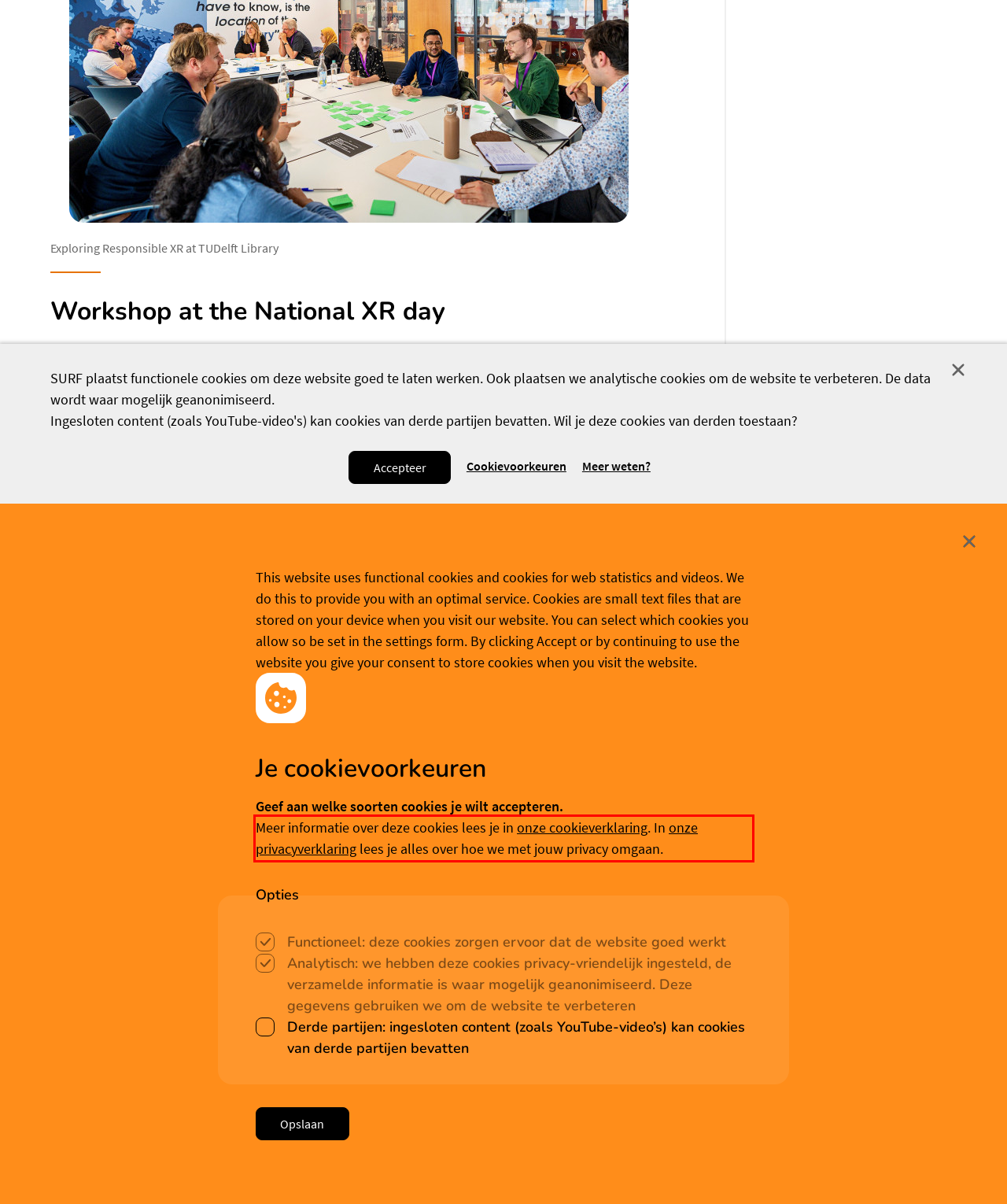Using the provided webpage screenshot, recognize the text content in the area marked by the red bounding box.

Meer informatie over deze cookies lees je in onze cookieverklaring. In onze privacyverklaring lees je alles over hoe we met jouw privacy omgaan.